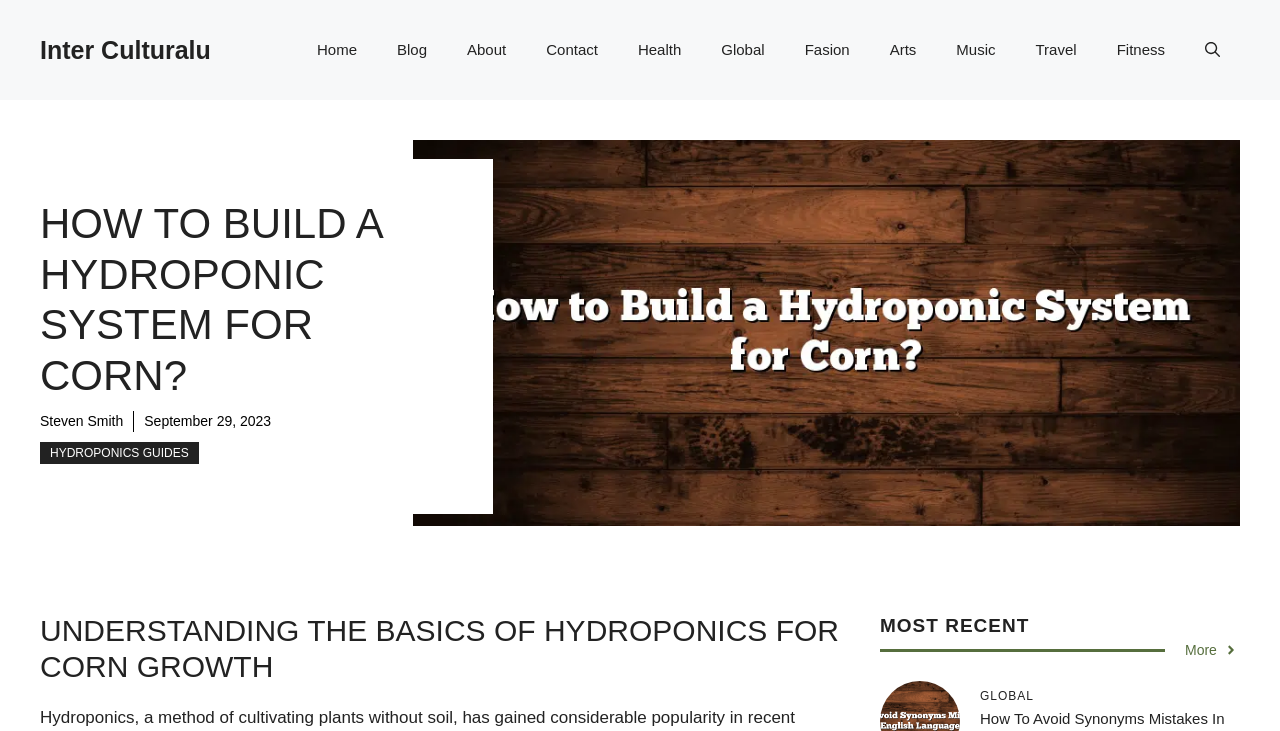Locate the bounding box coordinates of the UI element described by: "Hydroponics Guides". The bounding box coordinates should consist of four float numbers between 0 and 1, i.e., [left, top, right, bottom].

[0.031, 0.605, 0.155, 0.635]